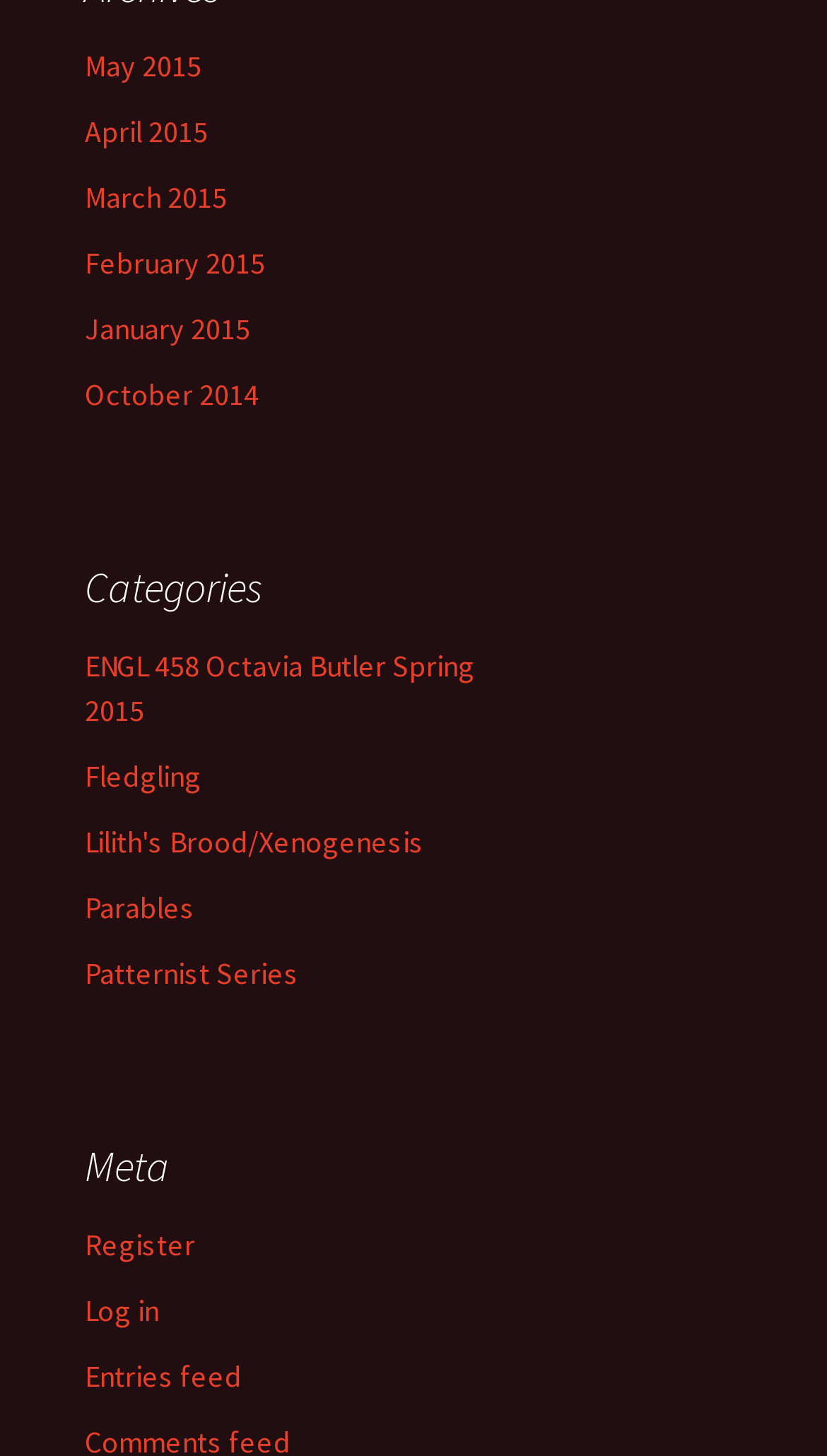How many archive links are available?
Give a single word or phrase as your answer by examining the image.

7